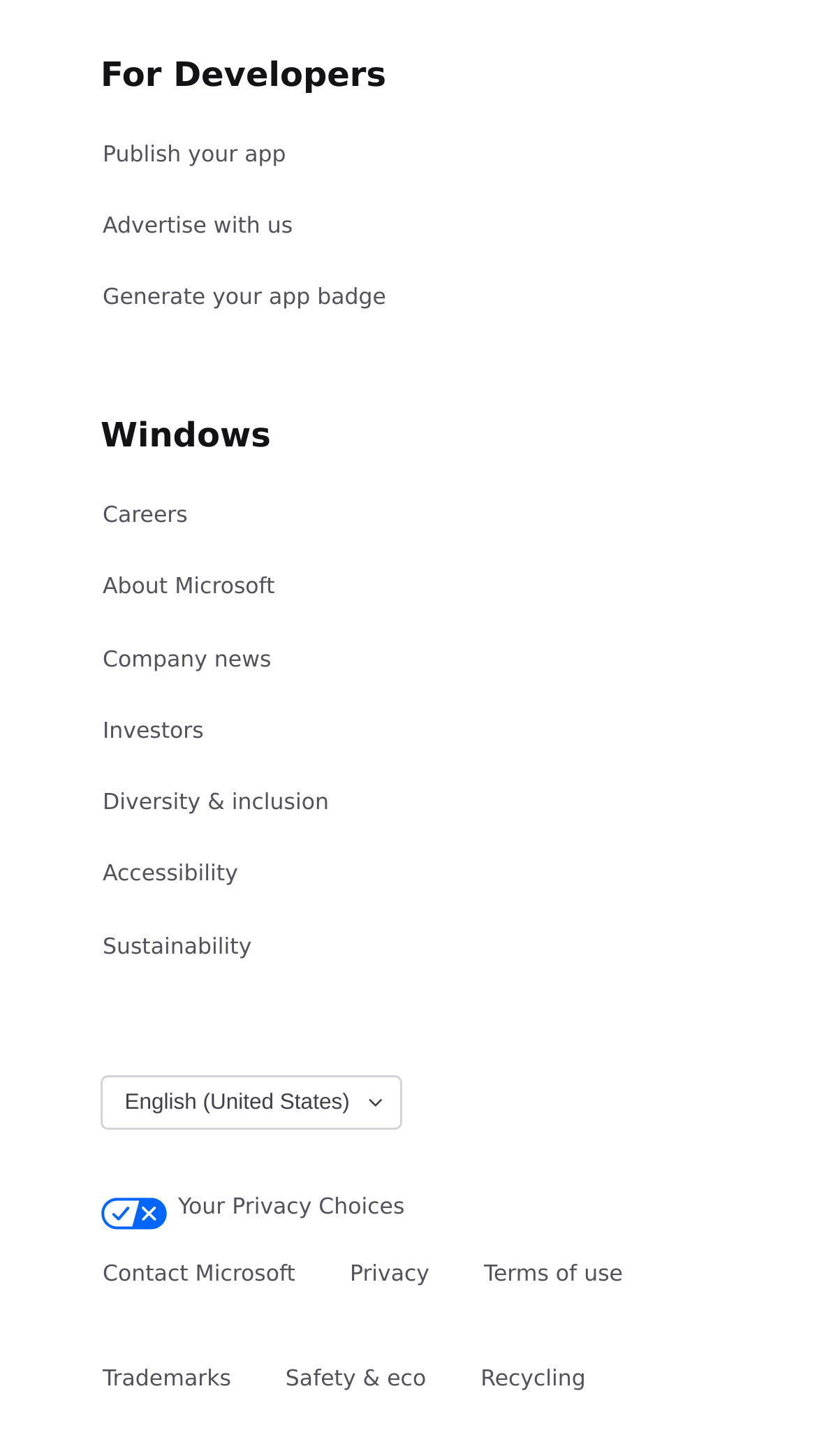Specify the bounding box coordinates of the element's area that should be clicked to execute the given instruction: "Learn about 'Diversity & inclusion'". The coordinates should be four float numbers between 0 and 1, i.e., [left, top, right, bottom].

[0.123, 0.533, 0.405, 0.571]